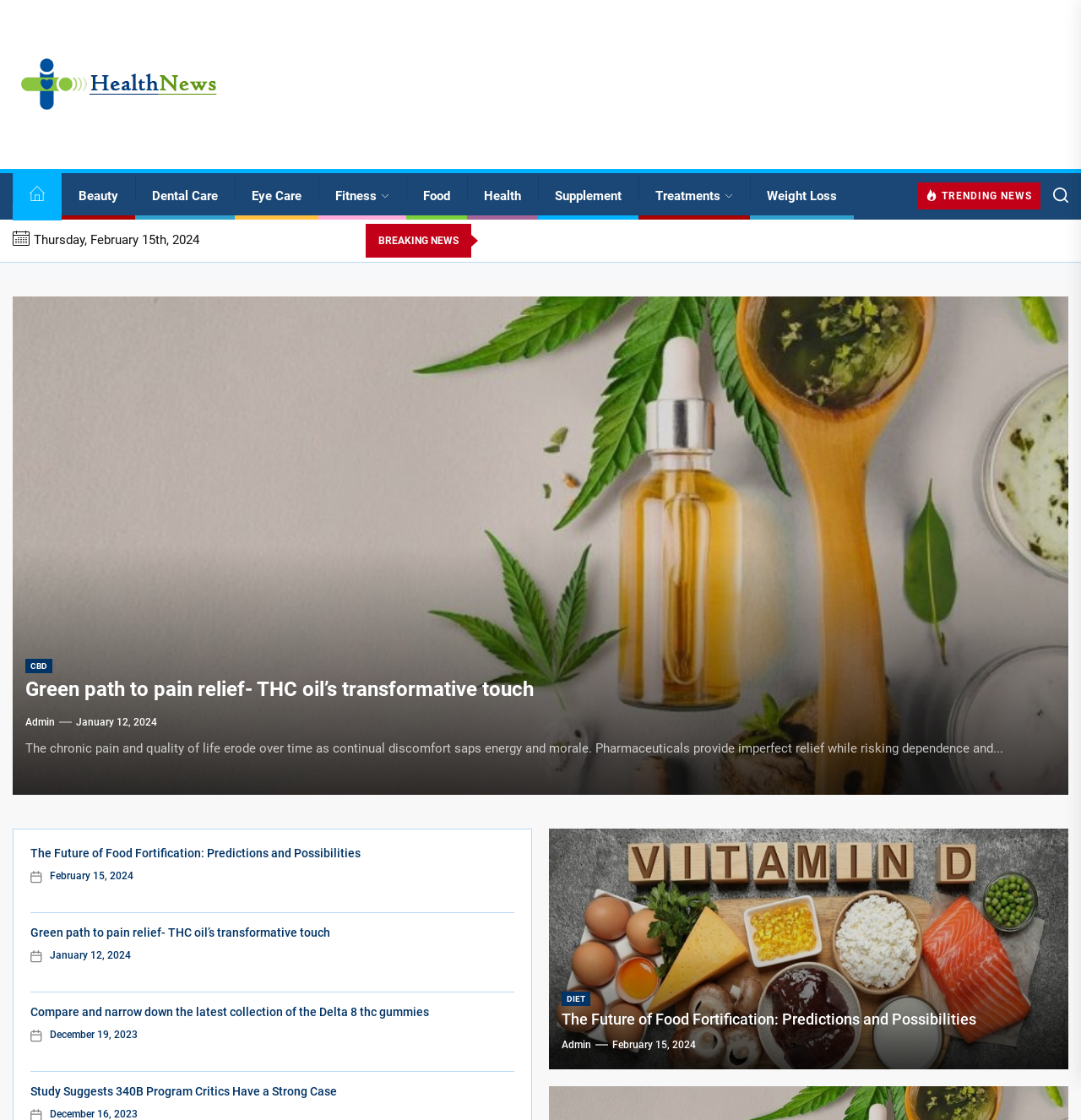Using the element description provided, determine the bounding box coordinates in the format (top-left x, top-left y, bottom-right x, bottom-right y). Ensure that all values are floating point numbers between 0 and 1. Element description: Eye Care

[0.217, 0.155, 0.295, 0.195]